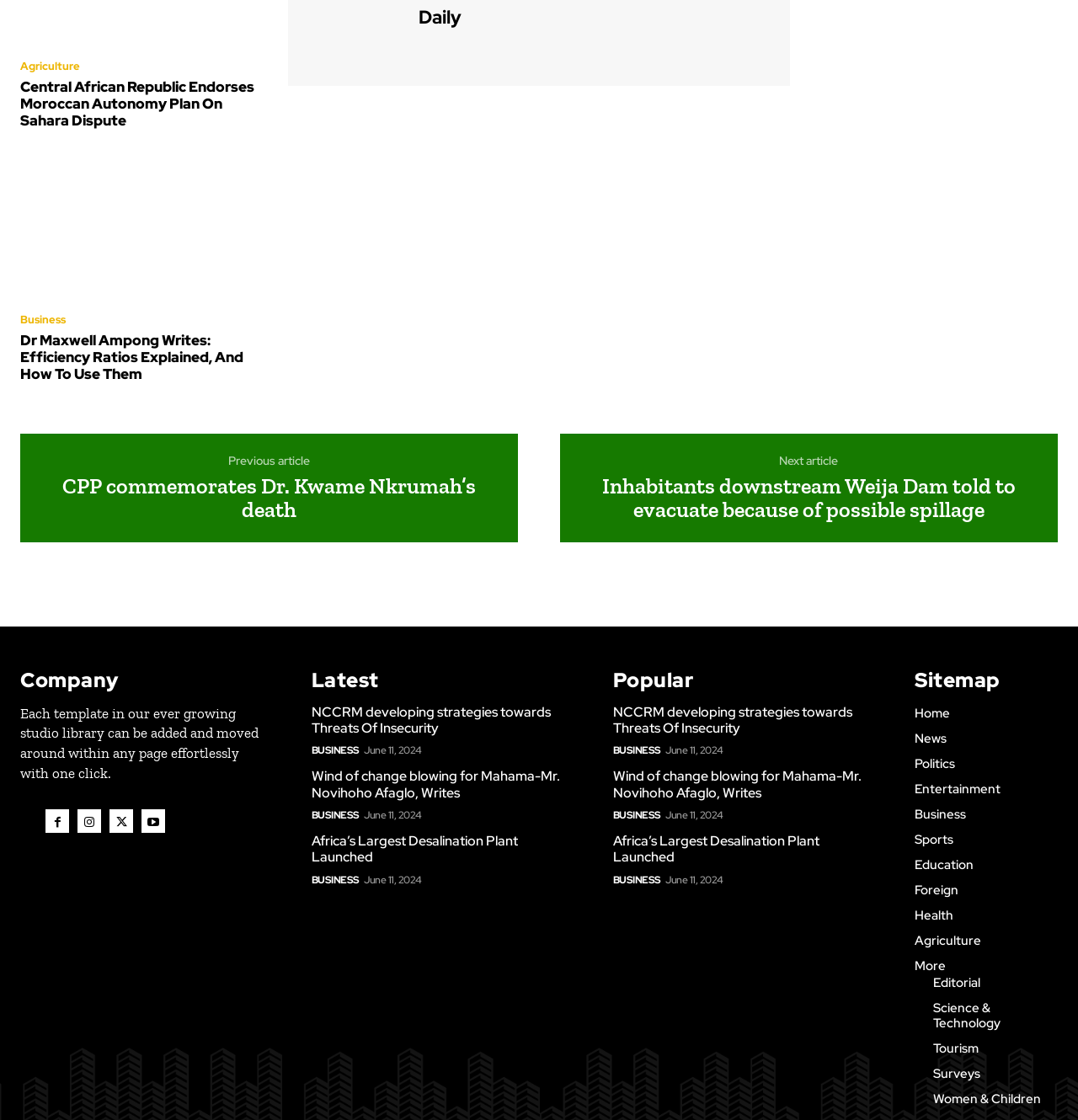Using the description "Science & Technology", predict the bounding box of the relevant HTML element.

[0.866, 0.893, 0.981, 0.92]